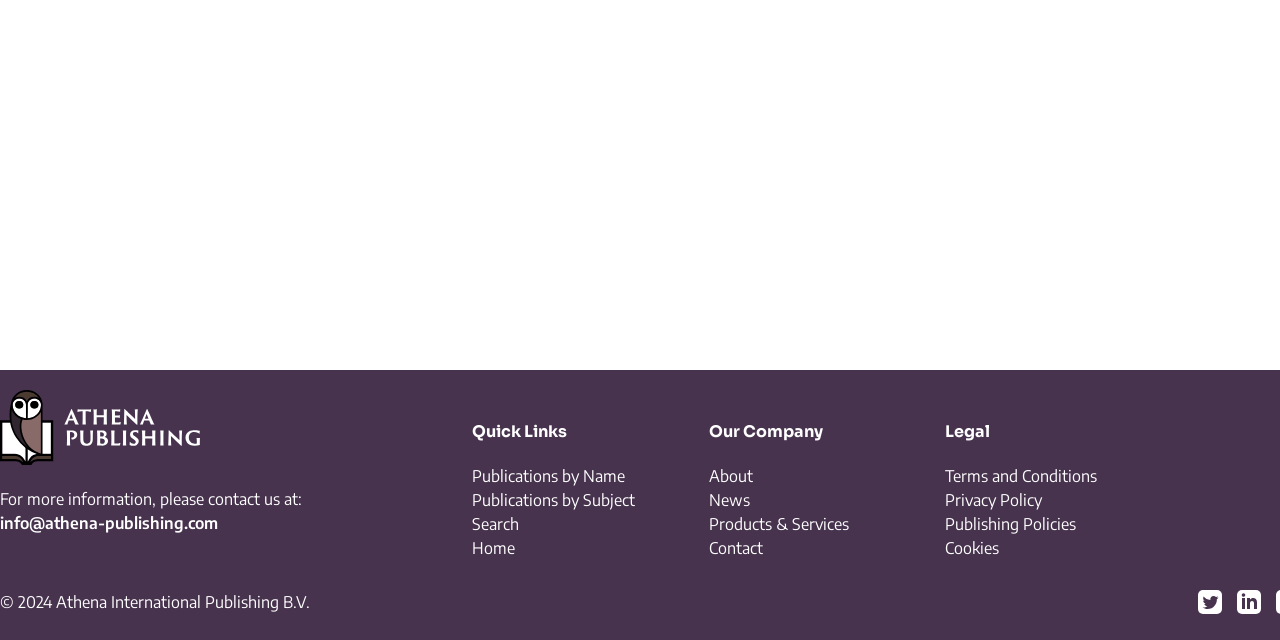Provide the bounding box coordinates of the HTML element this sentence describes: "About". The bounding box coordinates consist of four float numbers between 0 and 1, i.e., [left, top, right, bottom].

[0.554, 0.728, 0.588, 0.759]